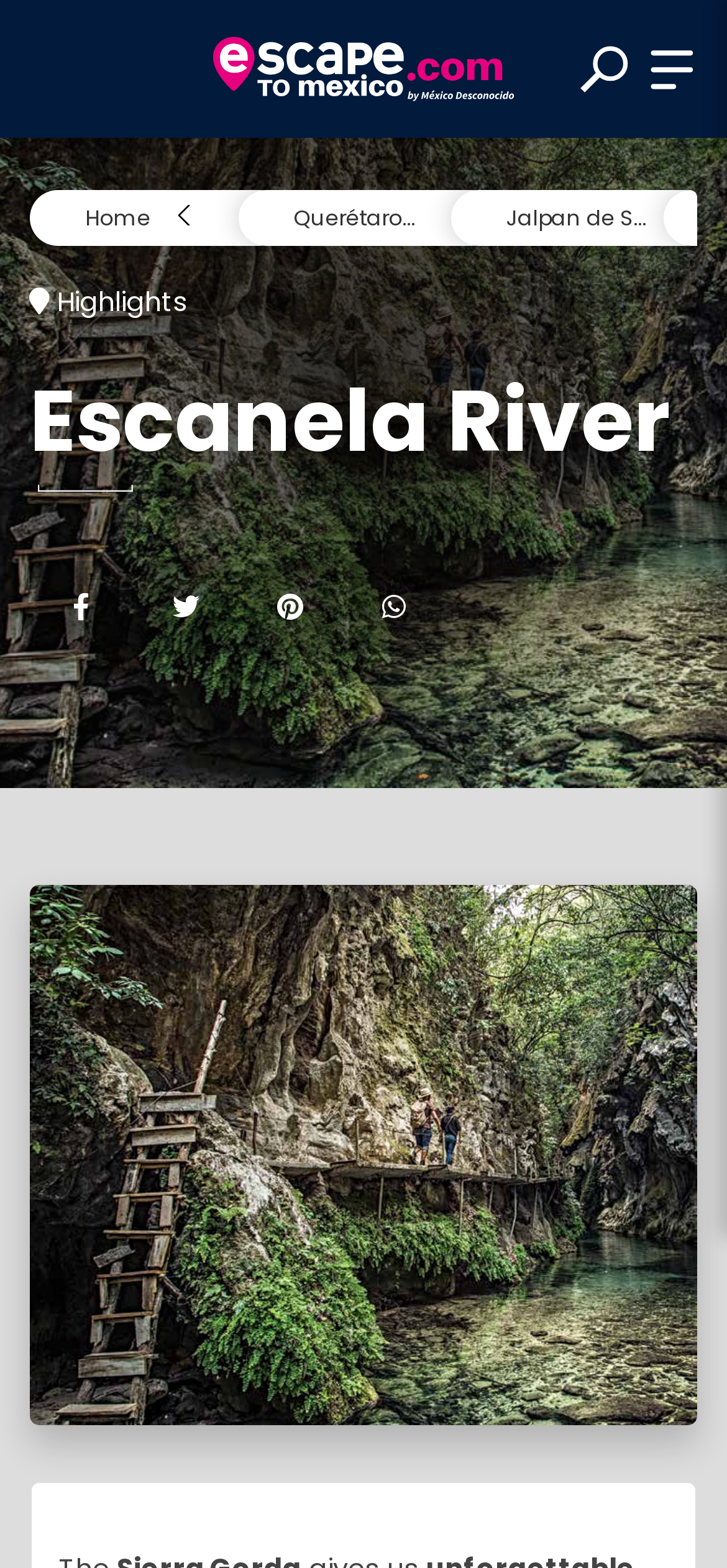Provide the bounding box coordinates for the area that should be clicked to complete the instruction: "Search for a place".

[0.04, 0.088, 0.96, 0.147]